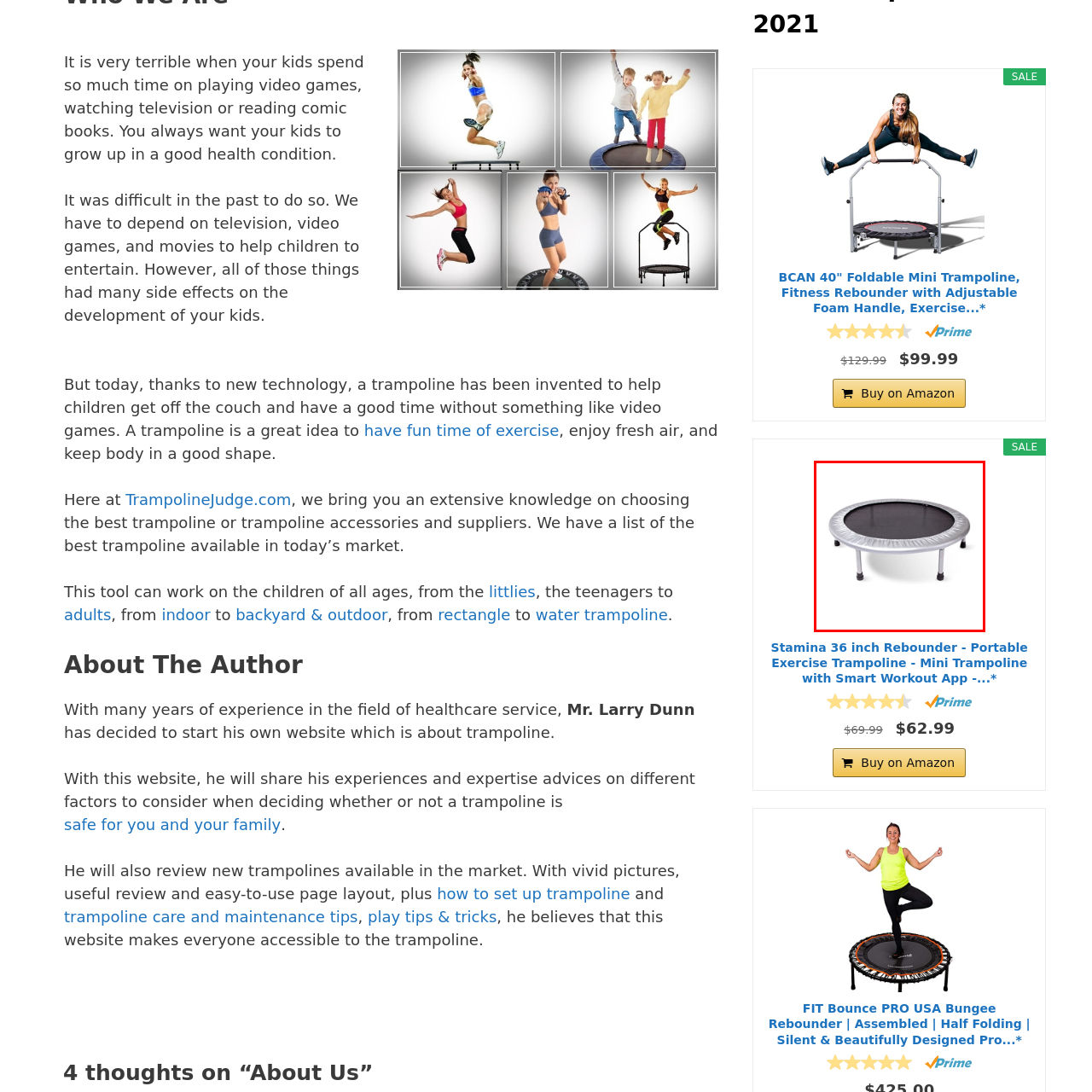What is the purpose of the mini trampoline?
Inspect the image area bounded by the red box and answer the question with a single word or a short phrase.

Fitness